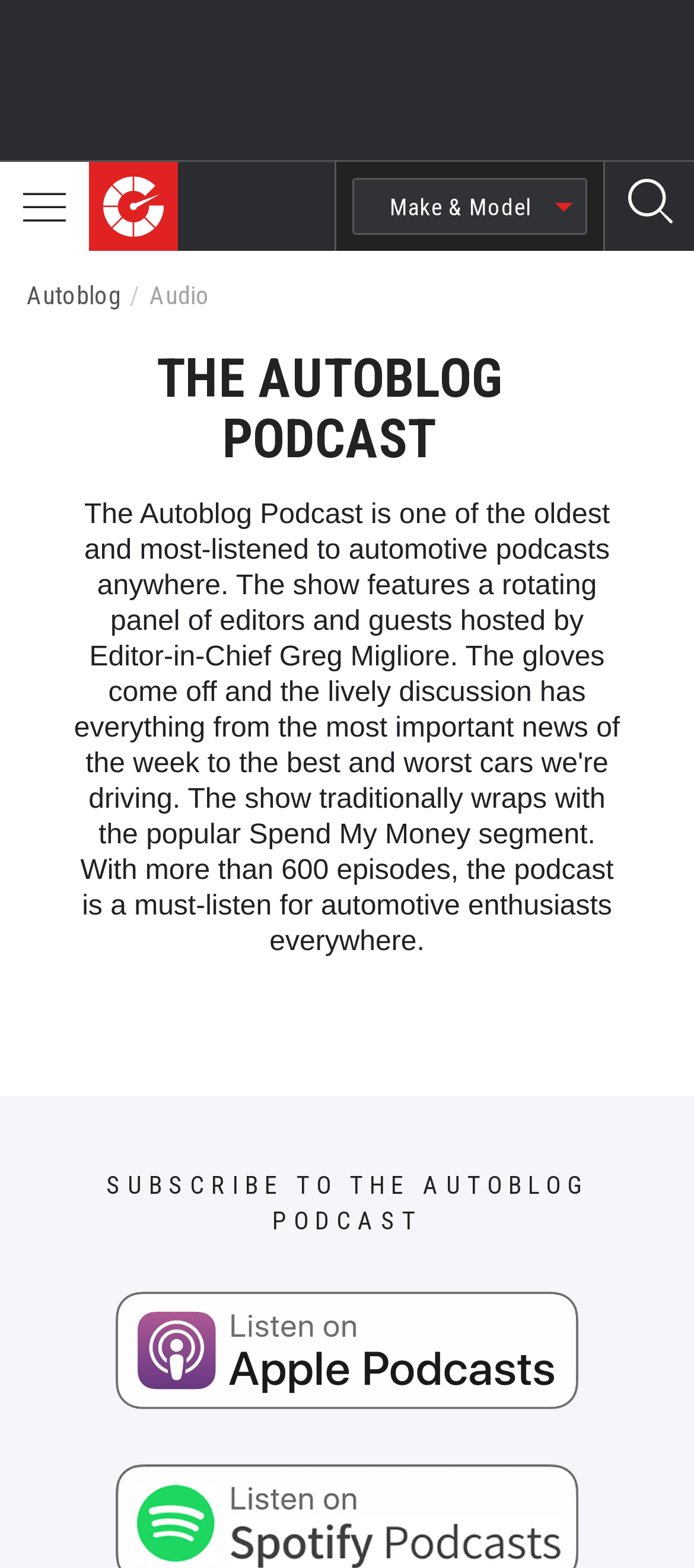Explain the features and main sections of the webpage comprehensively.

The webpage is about the Autoblog Podcast. At the top left, there is a navigation menu labeled "Main Navigation". Next to it, there is a link with an icon, represented by '\ue900'. On the top right, there is a search bar with a button labeled '\ue903 Search'. 

Below the navigation menu, there is a link to "Autoblog" and a static text "Audio". The main title "THE AUTOBLOG PODCAST" is prominently displayed in the middle of the page. 

Further down, there is a heading "SUBSCRIBE TO THE AUTOBLOG PODCAST" near the top of the lower half of the page. Below this heading, there is a link to "Listen on Apple Podcasts" accompanied by an image with the same label.